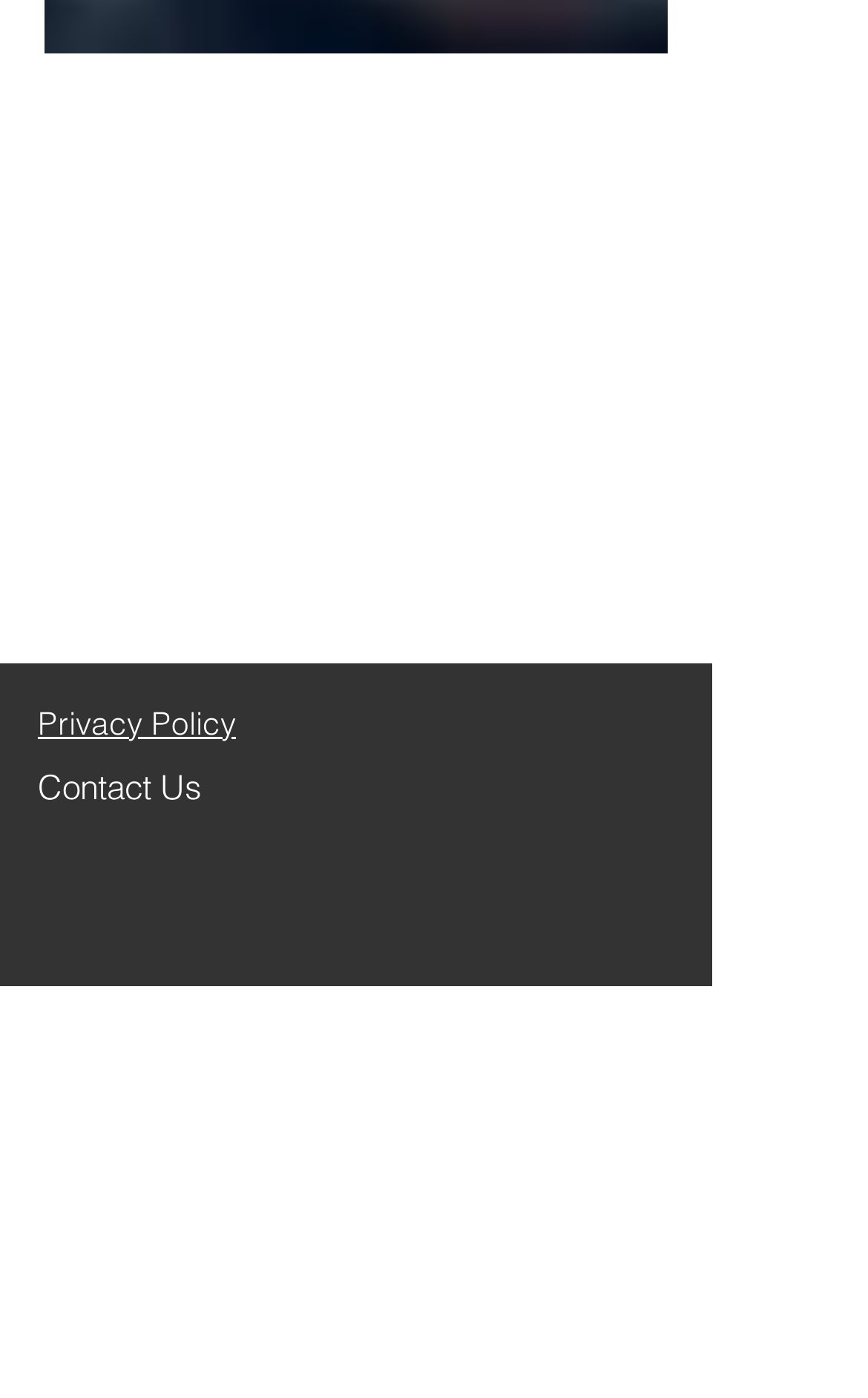What is the first social media link?
Based on the image content, provide your answer in one word or a short phrase.

Trip Advisor